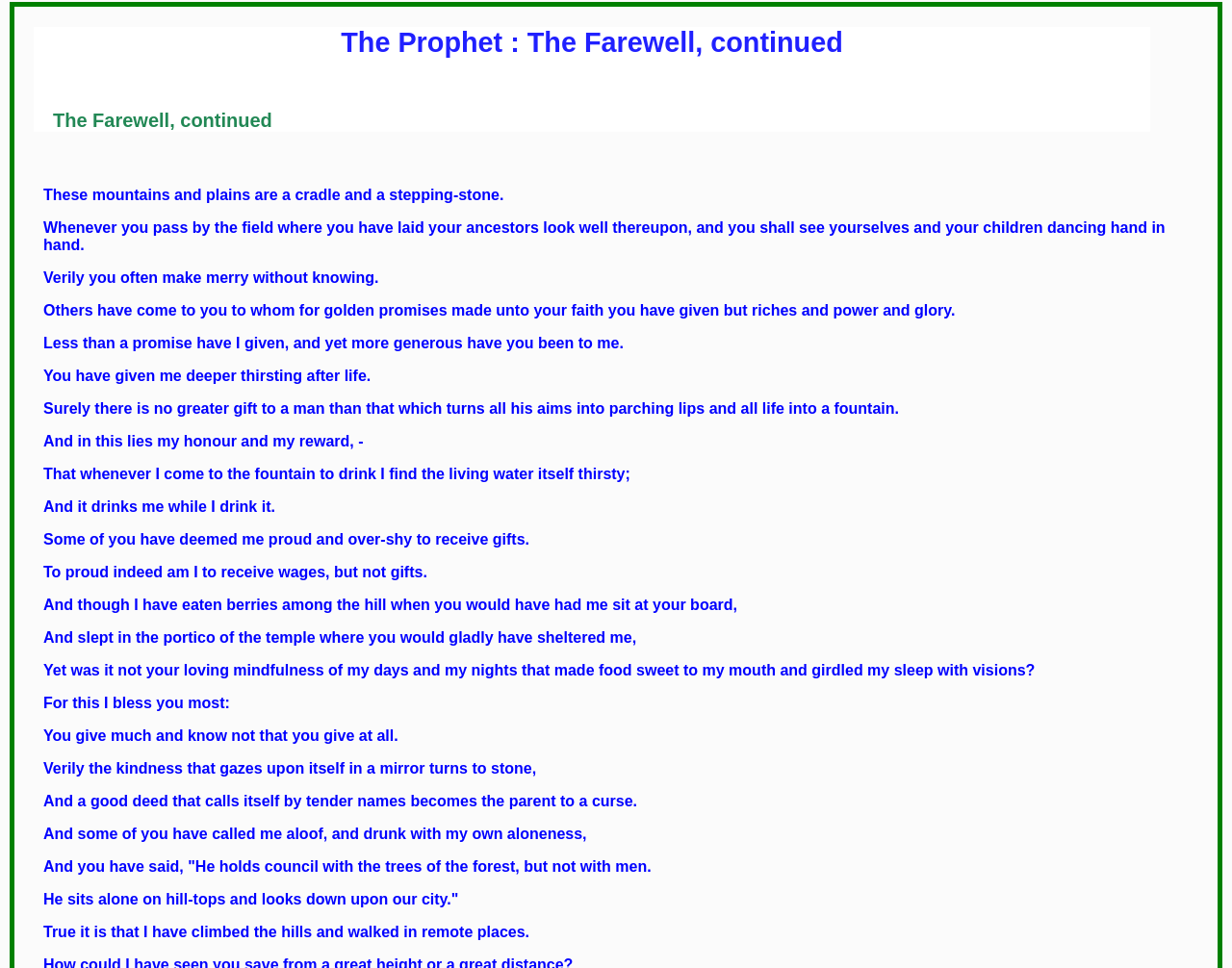What does the prophet compare life to?
Based on the image, provide a one-word or brief-phrase response.

A fountain